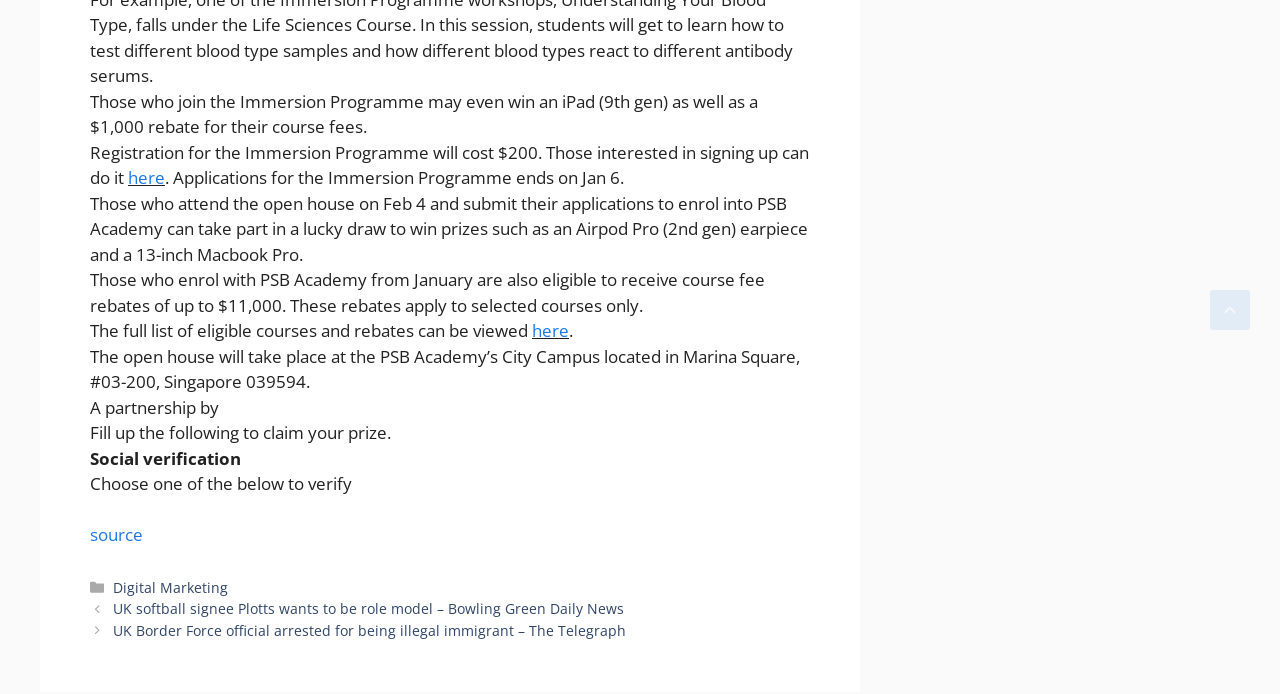Given the element description here, predict the bounding box coordinates for the UI element in the webpage screenshot. The format should be (top-left x, top-left y, bottom-right x, bottom-right y), and the values should be between 0 and 1.

[0.416, 0.46, 0.445, 0.493]